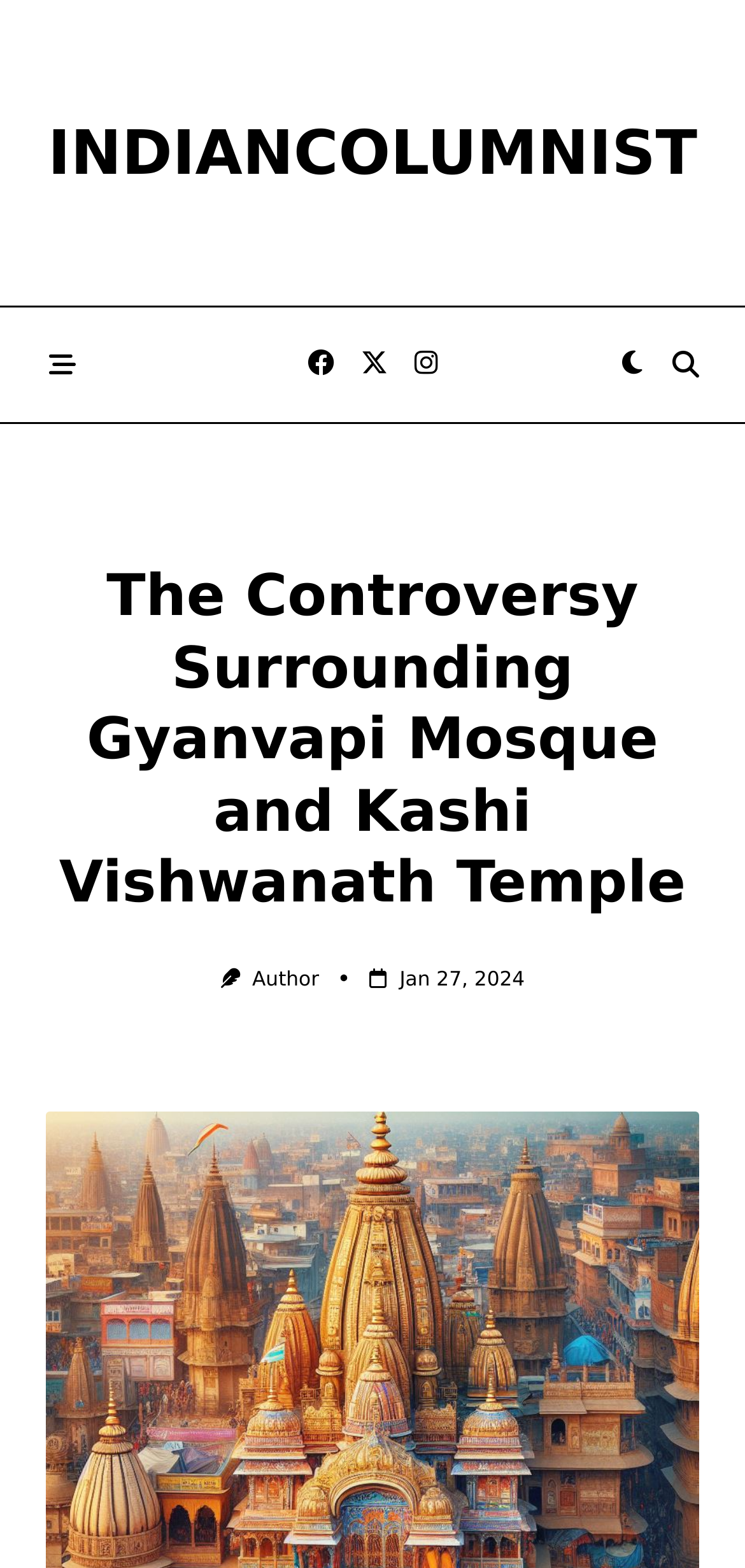Give a concise answer using one word or a phrase to the following question:
How many social media links are there?

3